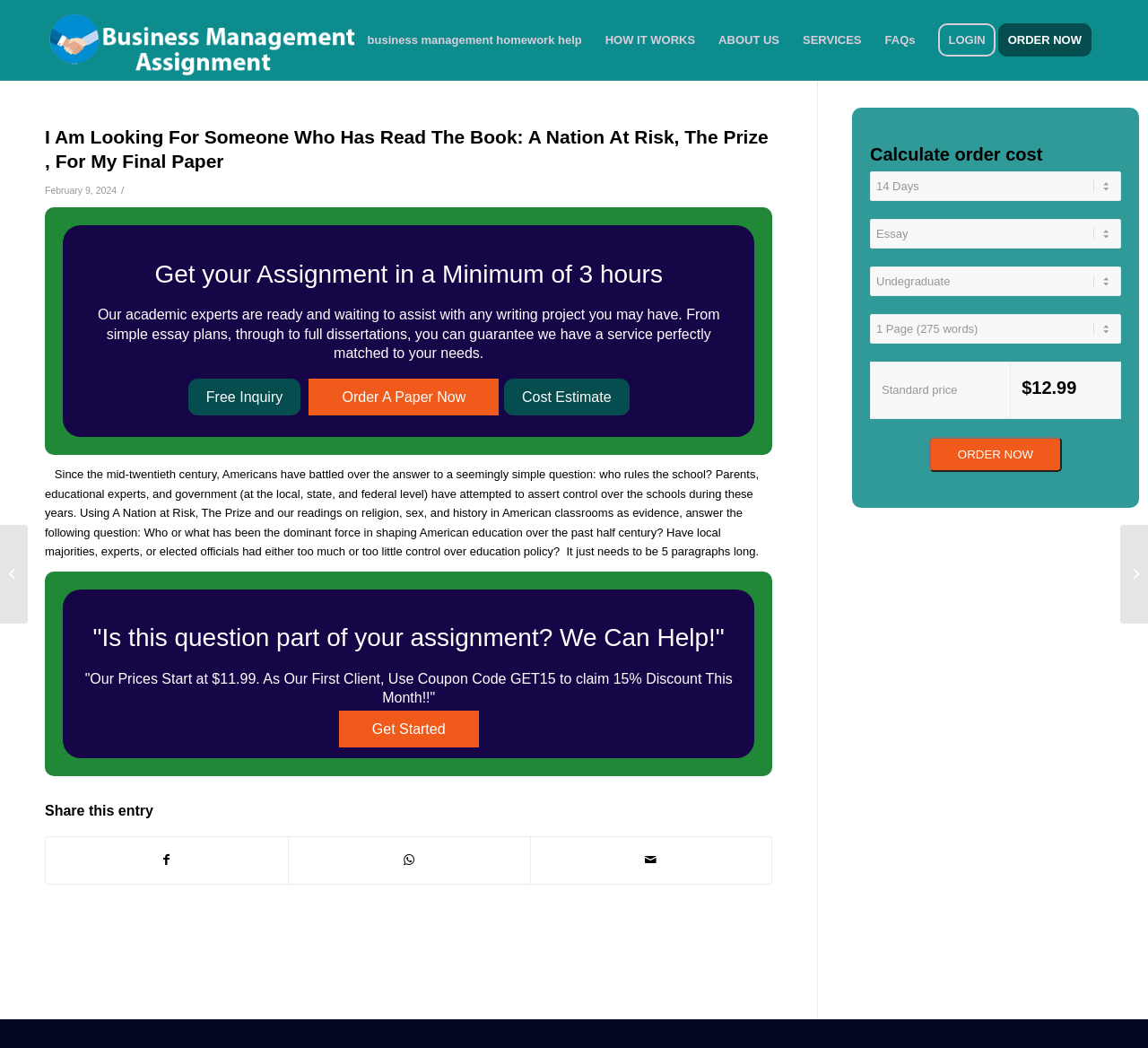What is the topic of the essay?
Please answer the question with a single word or phrase, referencing the image.

American education